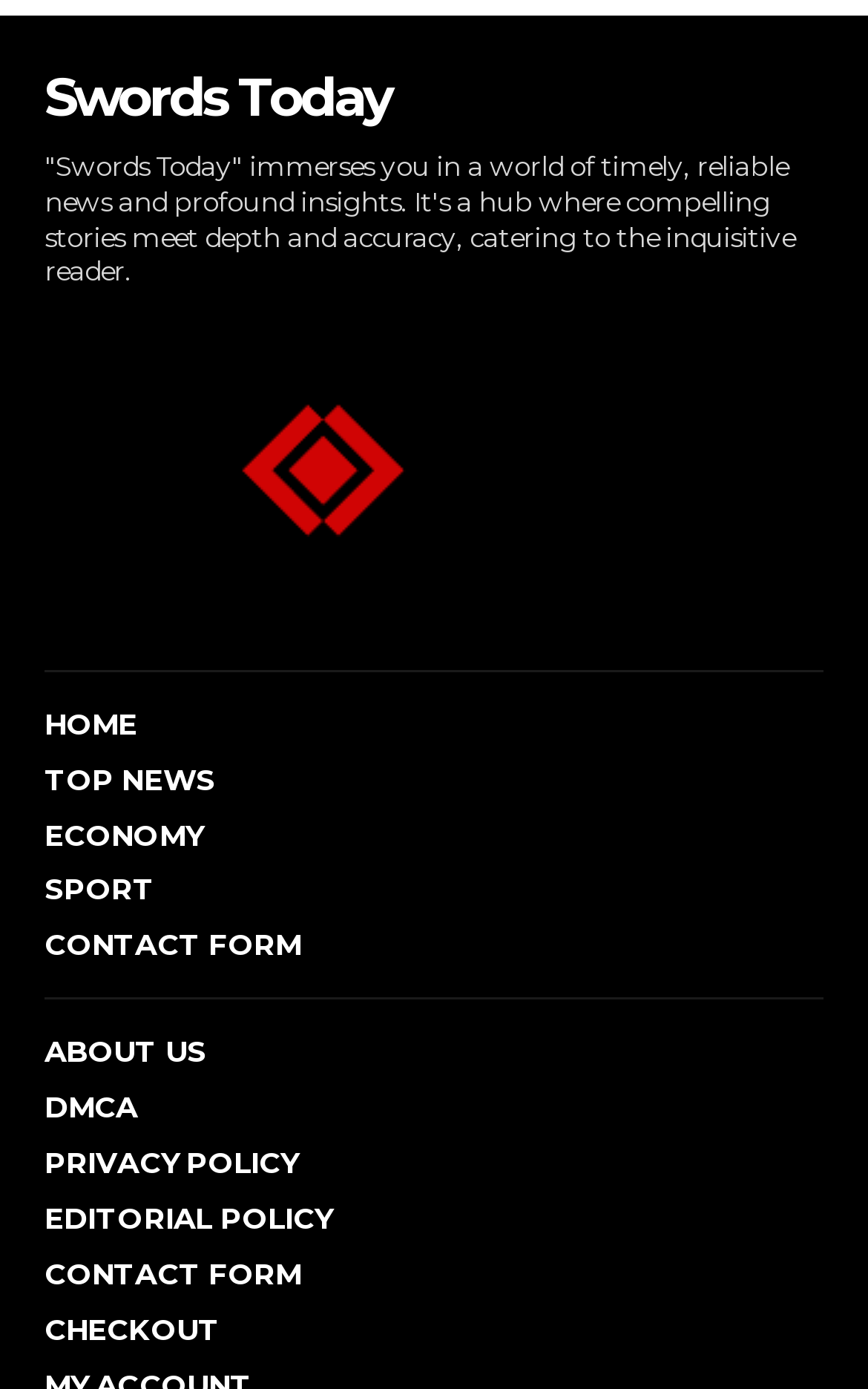Pinpoint the bounding box coordinates of the clickable element needed to complete the instruction: "contact us". The coordinates should be provided as four float numbers between 0 and 1: [left, top, right, bottom].

[0.051, 0.667, 0.949, 0.694]